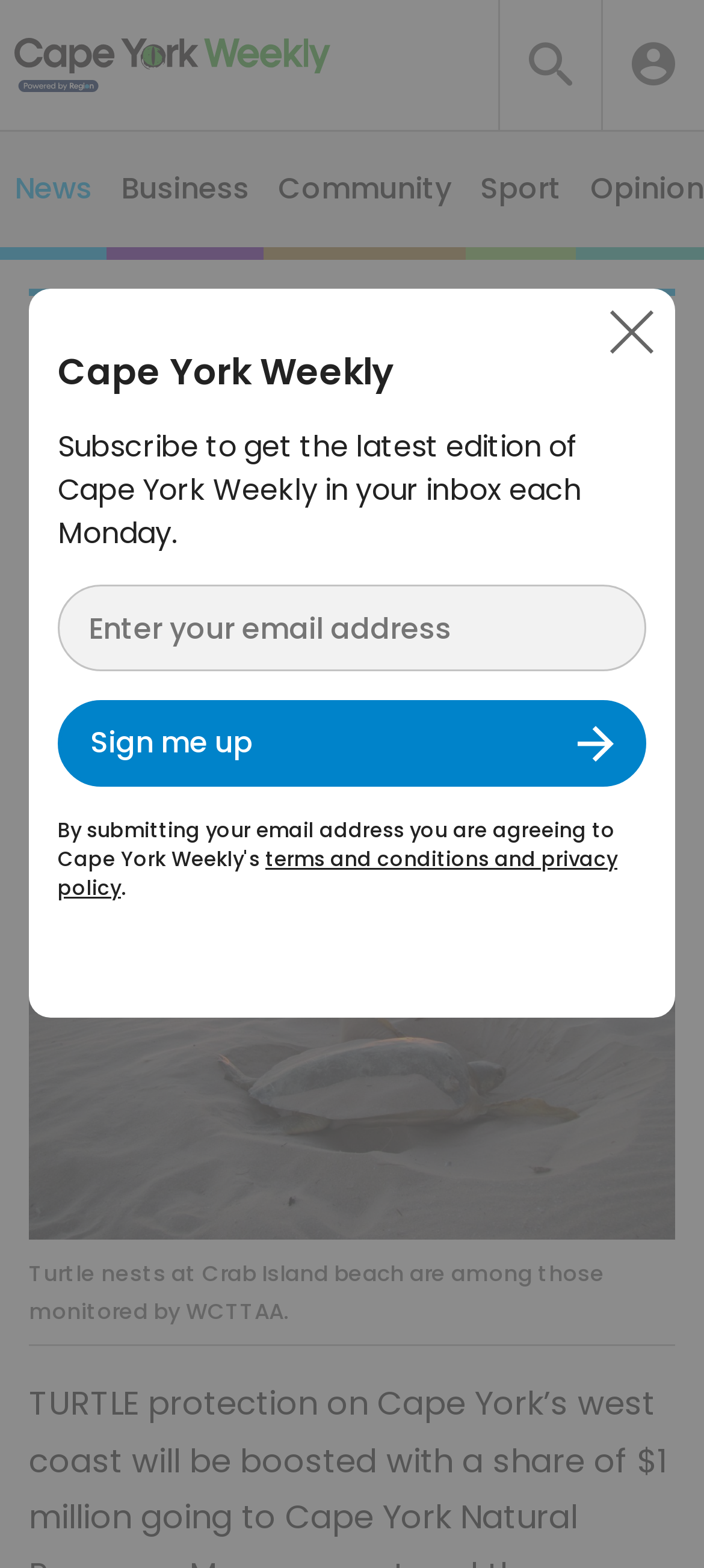What is the subject of the image?
Answer the question with as much detail as possible.

I determined the answer by looking at the image on the webpage, which has a description 'Turtle nests at Crab Island beach are among those monitored by WCTTAA.', indicating that the subject of the image is turtle nests.